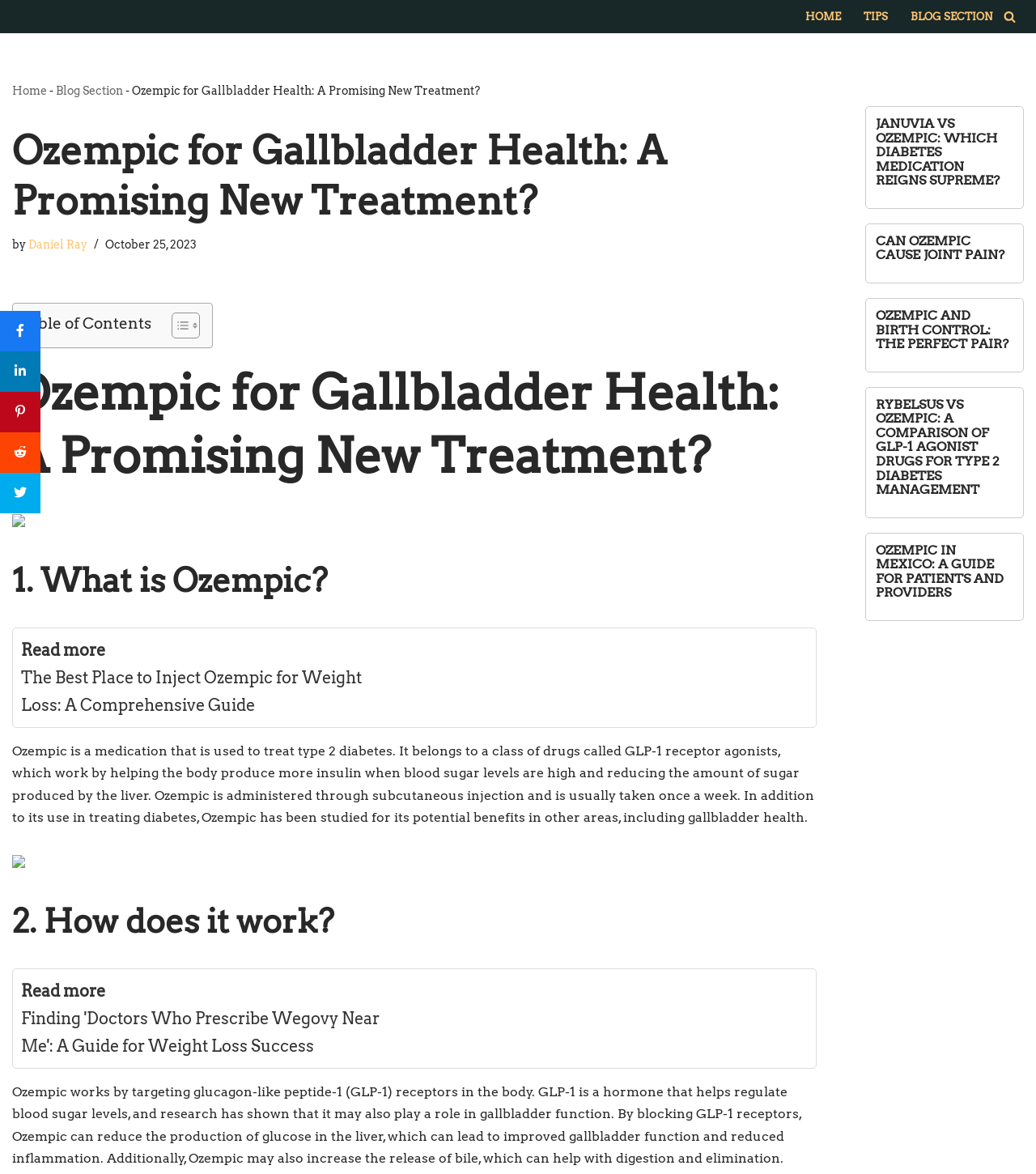With reference to the screenshot, provide a detailed response to the question below:
What is the purpose of GLP-1 receptor agonists?

Based on the webpage content, GLP-1 receptor agonists, which include Ozempic, work by helping the body produce more insulin when blood sugar levels are high and reducing the amount of sugar produced by the liver.